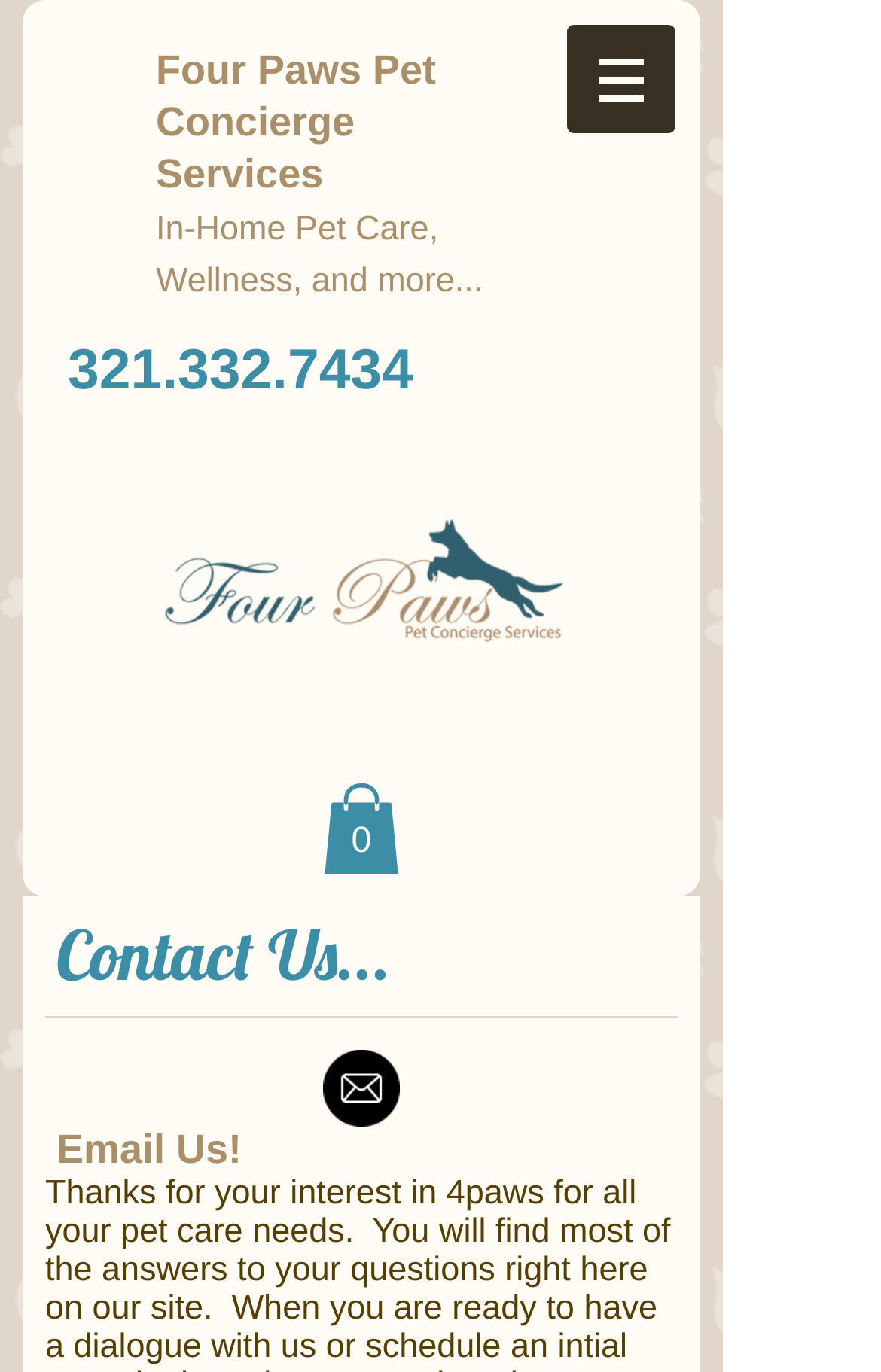Create a detailed narrative of the webpage’s visual and textual elements.

The webpage is about 4pawsOrlando, a pet concierge service. At the top, there is a heading that reads "Four Paws Pet Concierge Services In-Home Pet Care, Wellness, and more..." which takes up about a quarter of the screen width. To the right of this heading, there is a navigation menu labeled "Site" with a button that has a popup menu. The button is accompanied by a small image.

Below the heading, there is a phone number "321.332.7434" displayed prominently. To the right of the phone number, there is a section with the title "Four Paws Orlando Pet Concierge Services" which contains a logo image.

In the middle of the page, there is a link to a cart with 0 items, accompanied by an SVG icon. Below this, there is a section dedicated to contacting the service, with a heading "Contact Us..." followed by an image. Further down, there is another heading "Email Us!".

Overall, the webpage has a simple layout with clear headings and concise text, making it easy to navigate and find the necessary information.